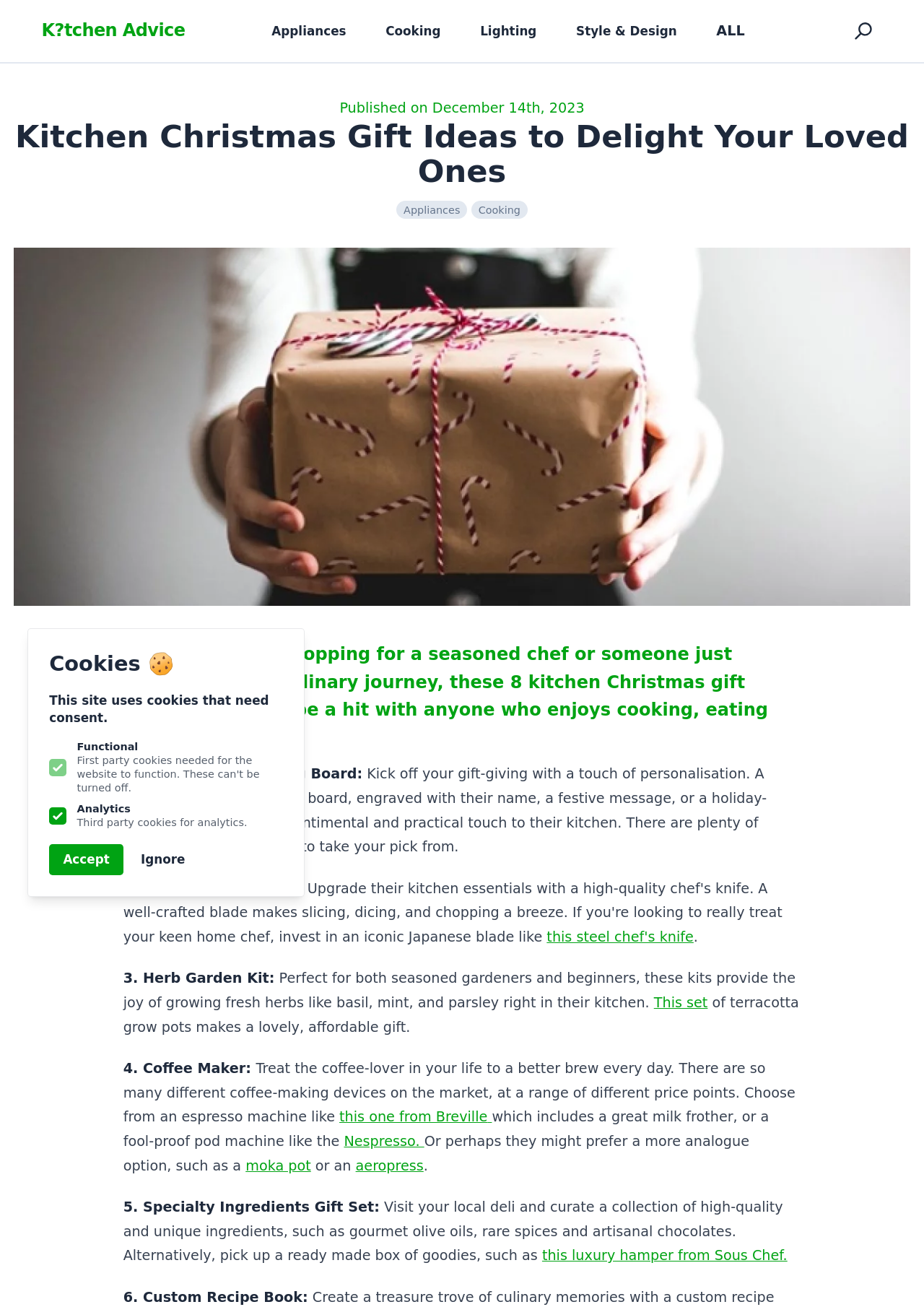Find the bounding box coordinates of the clickable area that will achieve the following instruction: "Read more about 'Personalised Cutting Board'".

[0.133, 0.586, 0.392, 0.599]